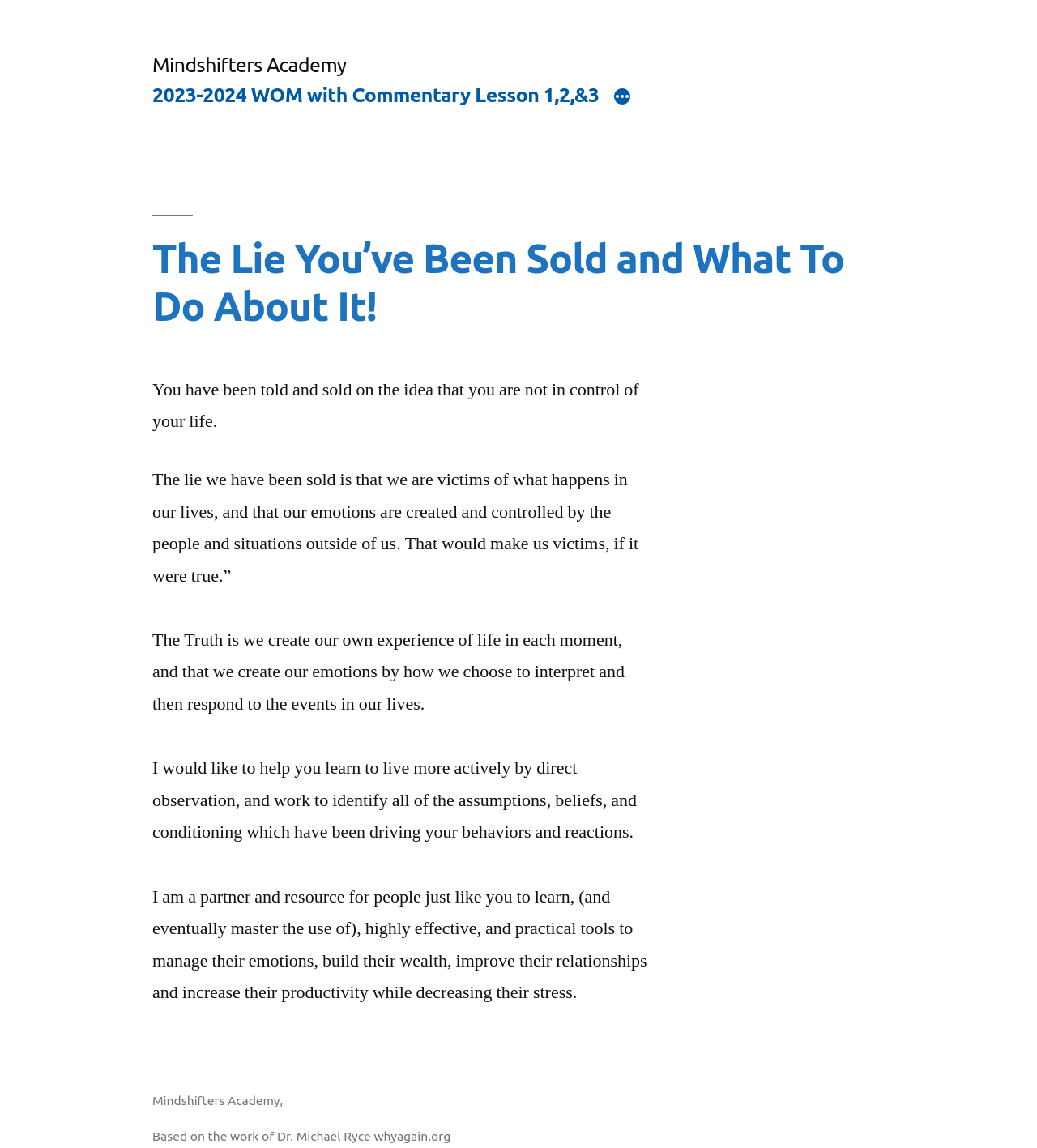Identify the title of the webpage and provide its text content.

The Lie You’ve Been Sold and What To Do About It!